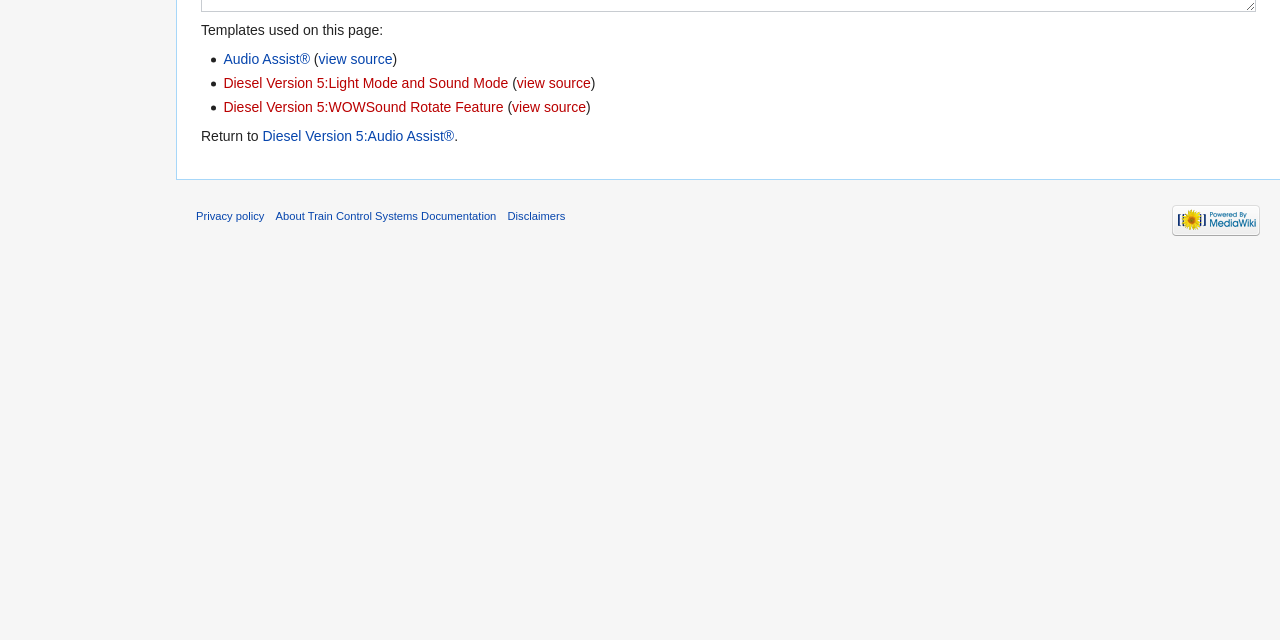Please provide the bounding box coordinate of the region that matches the element description: About Train Control Systems Documentation. Coordinates should be in the format (top-left x, top-left y, bottom-right x, bottom-right y) and all values should be between 0 and 1.

[0.215, 0.329, 0.388, 0.347]